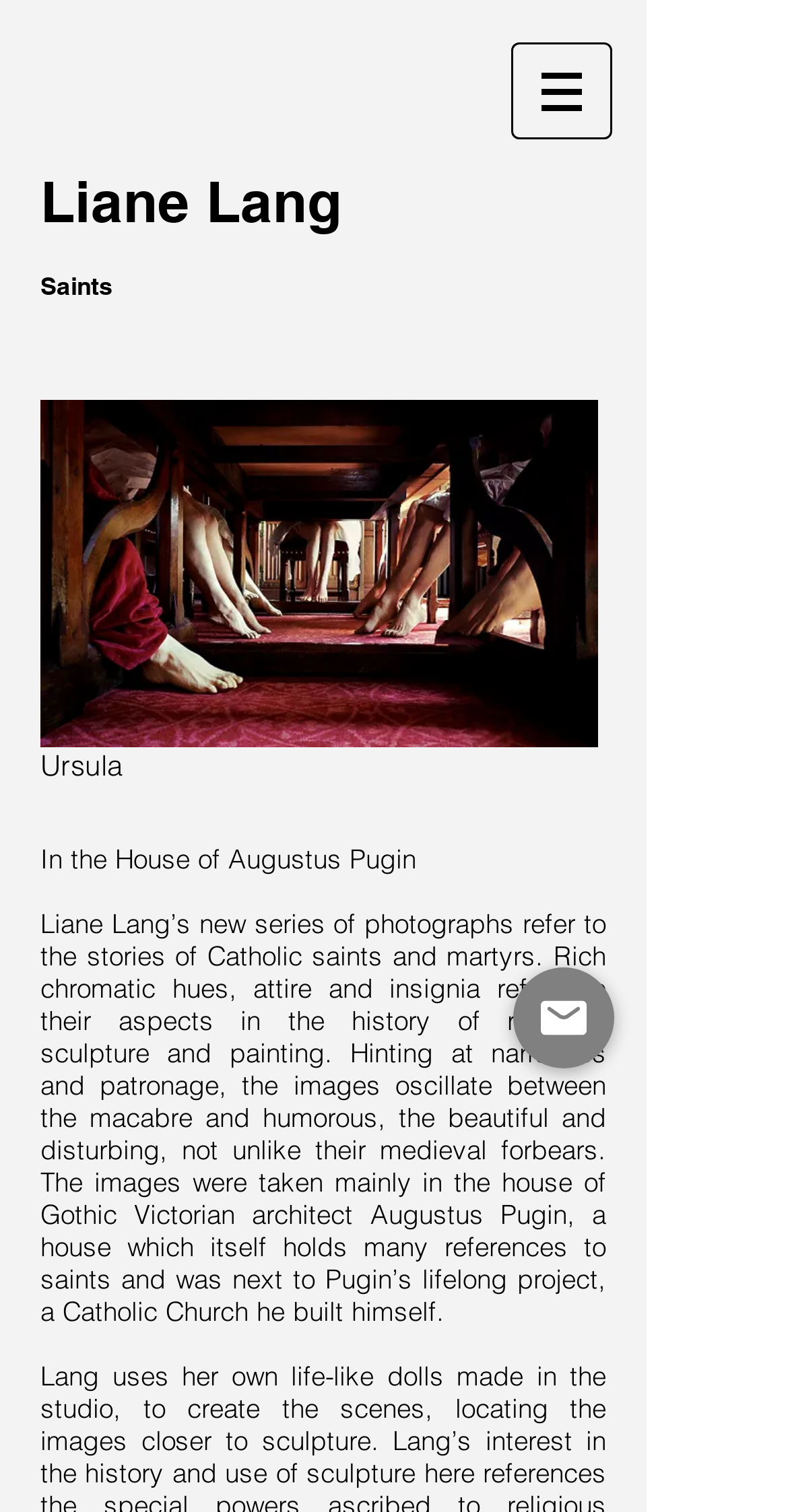Give a one-word or short phrase answer to the question: 
How many images are displayed on the webpage?

At least 2